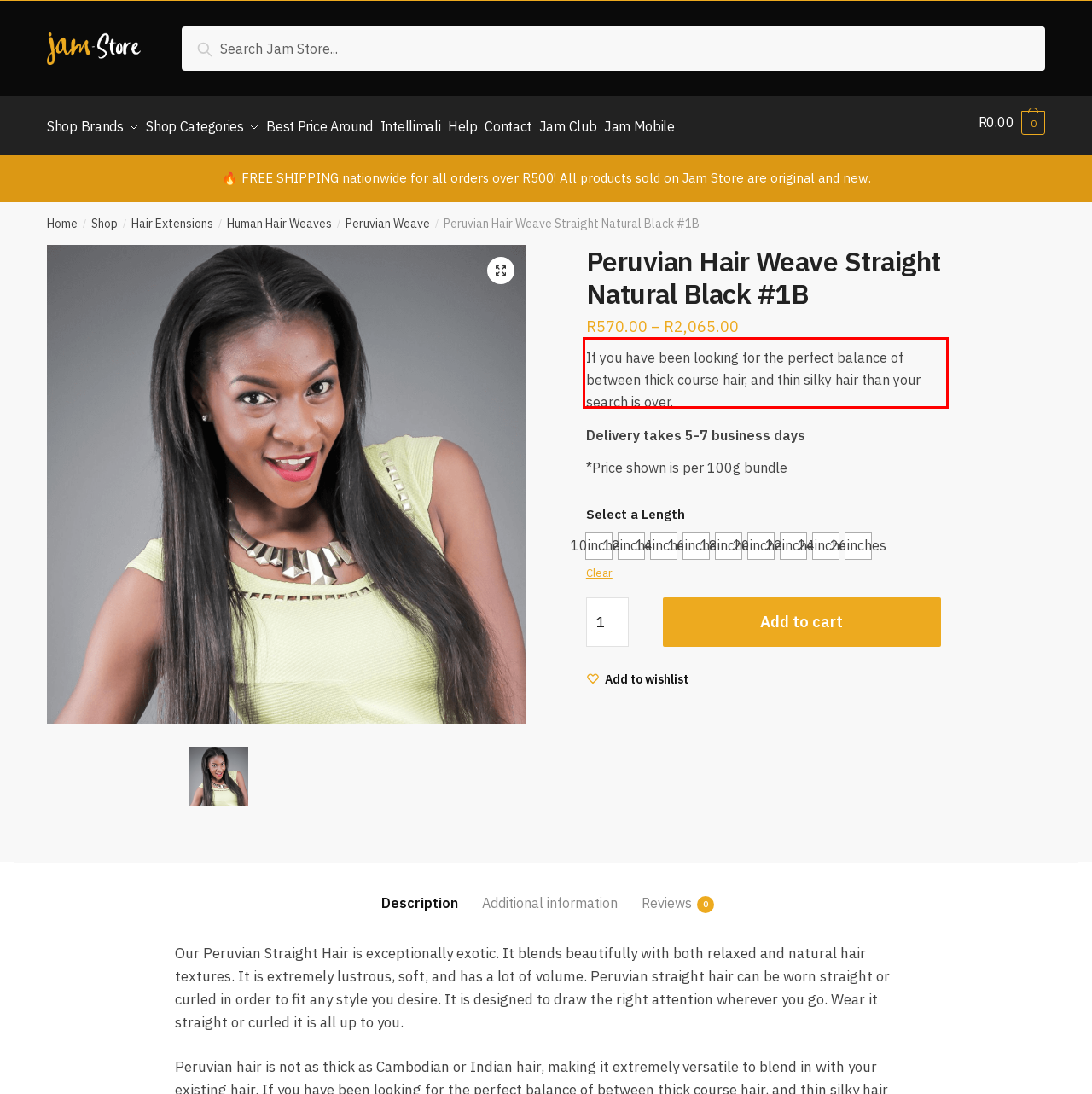There is a UI element on the webpage screenshot marked by a red bounding box. Extract and generate the text content from within this red box.

If you have been looking for the perfect balance of between thick course hair, and thin silky hair than your search is over.